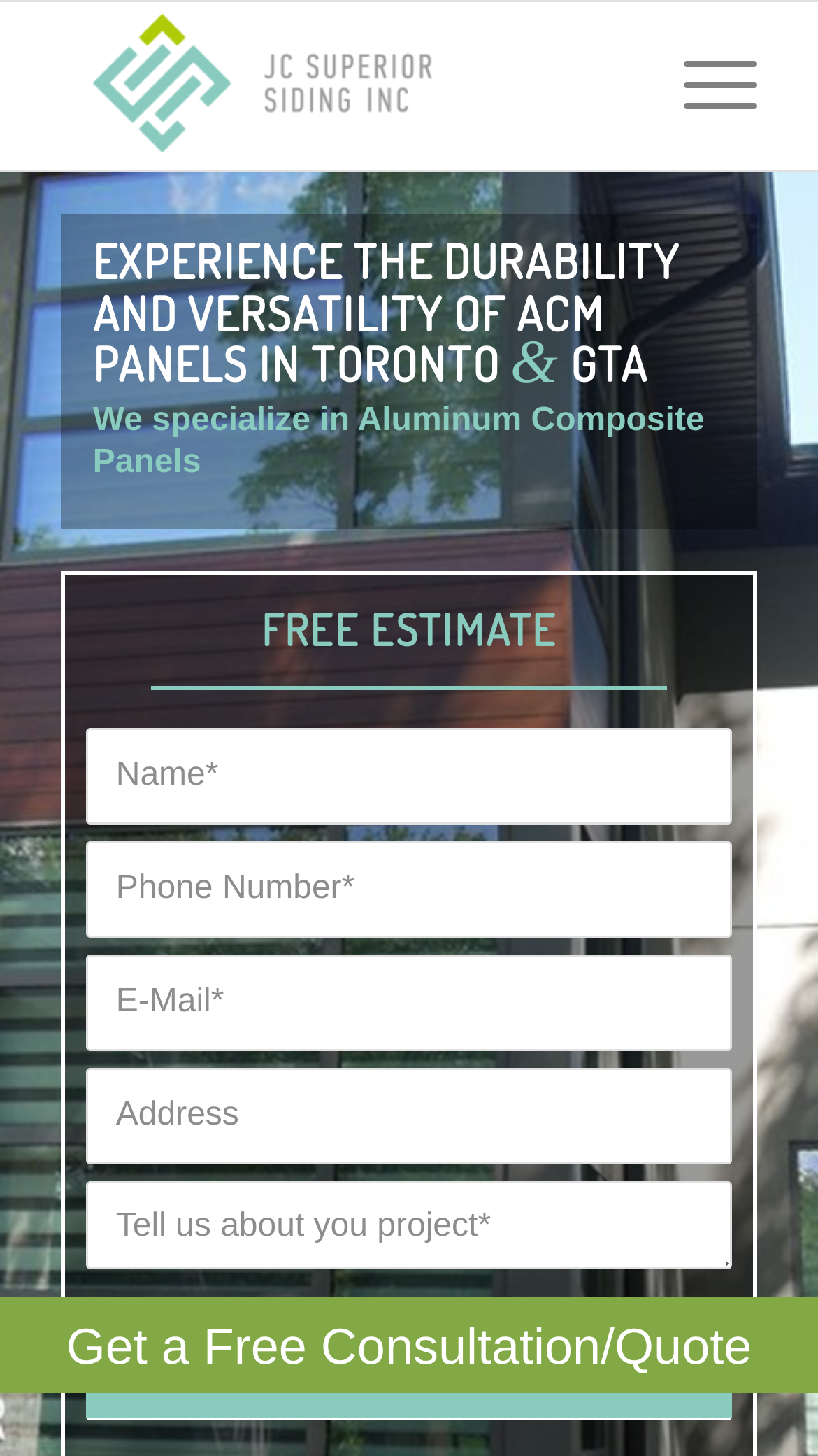What is the purpose of the button at the bottom of the form?
Based on the image, give a concise answer in the form of a single word or short phrase.

To submit the form